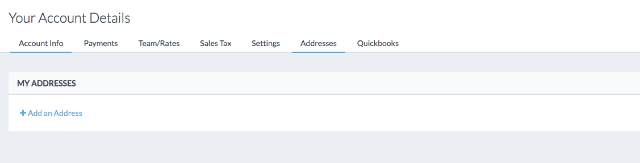Generate an elaborate caption that covers all aspects of the image.

The image depicts a section of an online account management interface, specifically focused on the "Addresses" tab under the "Your Account Details" page. This area allows users to manage their saved shipping addresses. In the center, a prominent line indicates "MY ADDRESSES," suggesting that users can view and edit their addresses here. Below this header, there is a clickable option labeled "+ Add an Address," encouraging users to add new shipping addresses. The clean and organized layout features a navigation bar at the top, which includes tabs such as "Account Info," "Payments," "Team/Rates," "Sales Tax," "Settings," and "Quickbooks," providing easy access to different sections of the account for efficient management. The overall design emphasizes functionality and simplicity, making it user-friendly for quick edits or additions to shipping details.